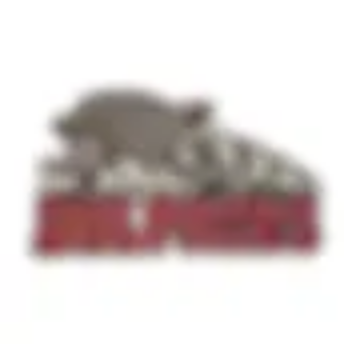Paint a vivid picture with your words by describing the image in detail.

The image depicts a logo or emblem associated with Covenant Academy, which is located in Mobile, Alabama. The design features prominent elements that may include stylized text and graphics, potentially representing the values or mission of the academy. 

Surrounding this logo, further content includes information about the institution, such as details about staff openings and a range of social media links. The strong connection to the local community is evident, emphasizing Covenant Academy's commitment to education in the Mobile area. This logo likely serves as a visual anchor for the academy’s branding, reflecting its identity and purpose within the educational landscape.